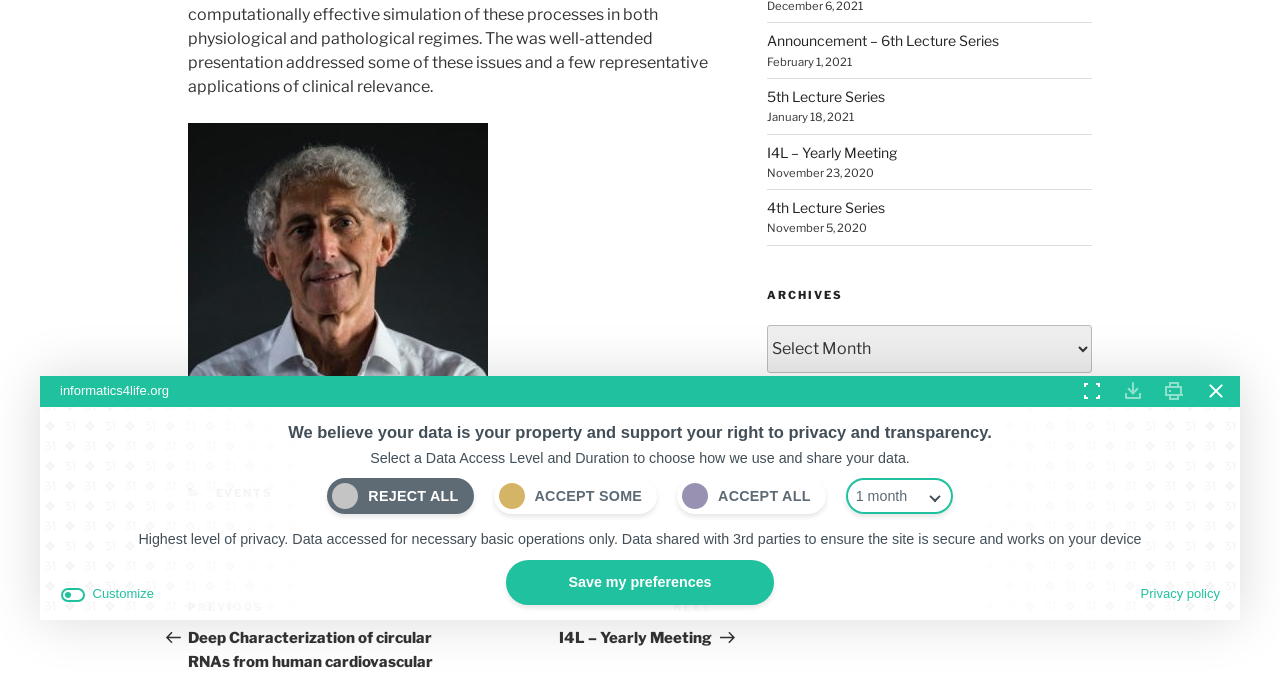Provide the bounding box for the UI element matching this description: "Privacy policy".

[0.891, 0.86, 0.953, 0.891]